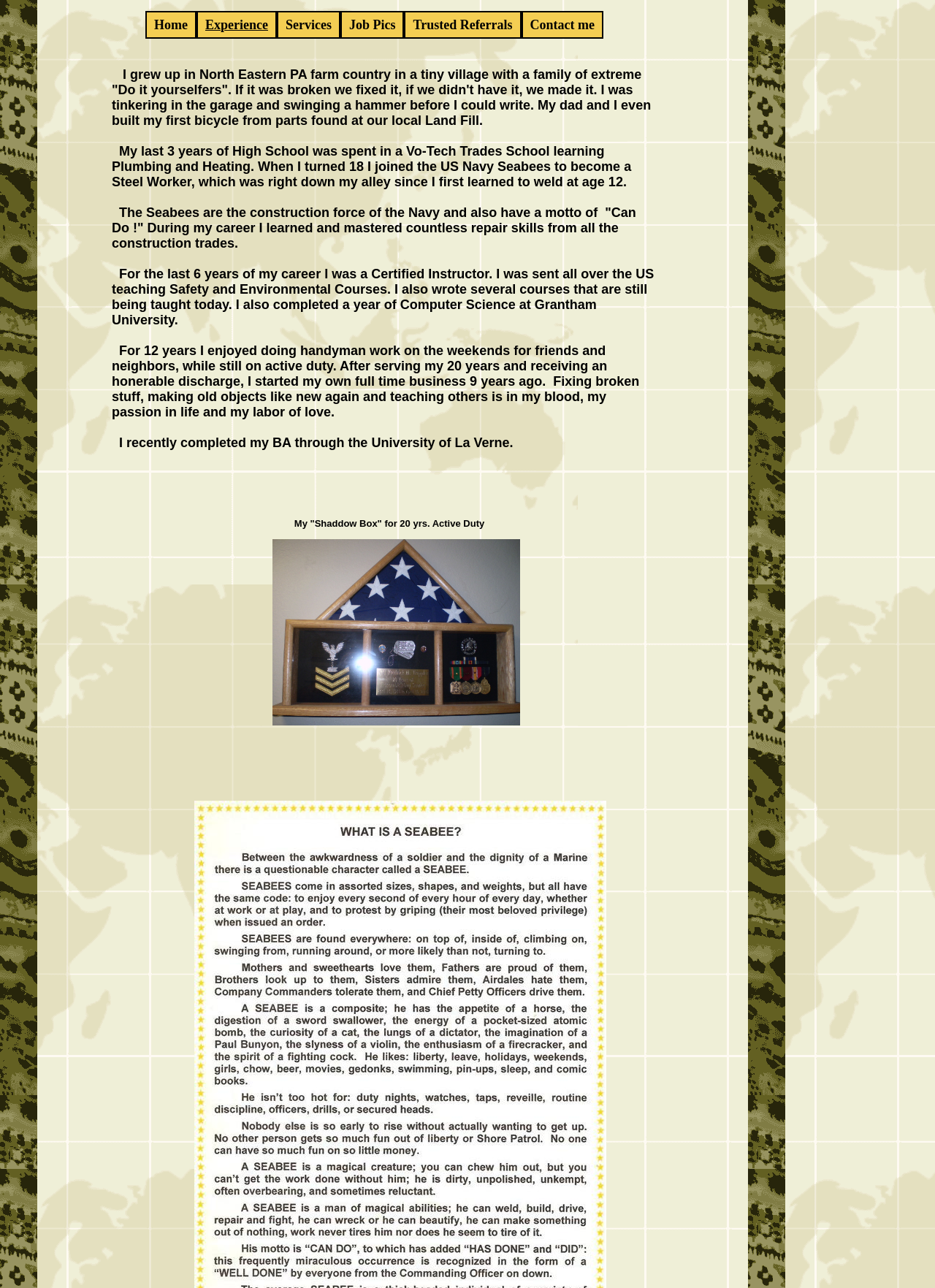What type of courses did the handyman teach?
Please give a detailed and elaborate explanation in response to the question.

The text states, 'For the last 6 years of my career I was a Certified Instructor. I was sent all over the US teaching Safety and Environmental Courses.', indicating that the handyman taught Safety and Environmental Courses.